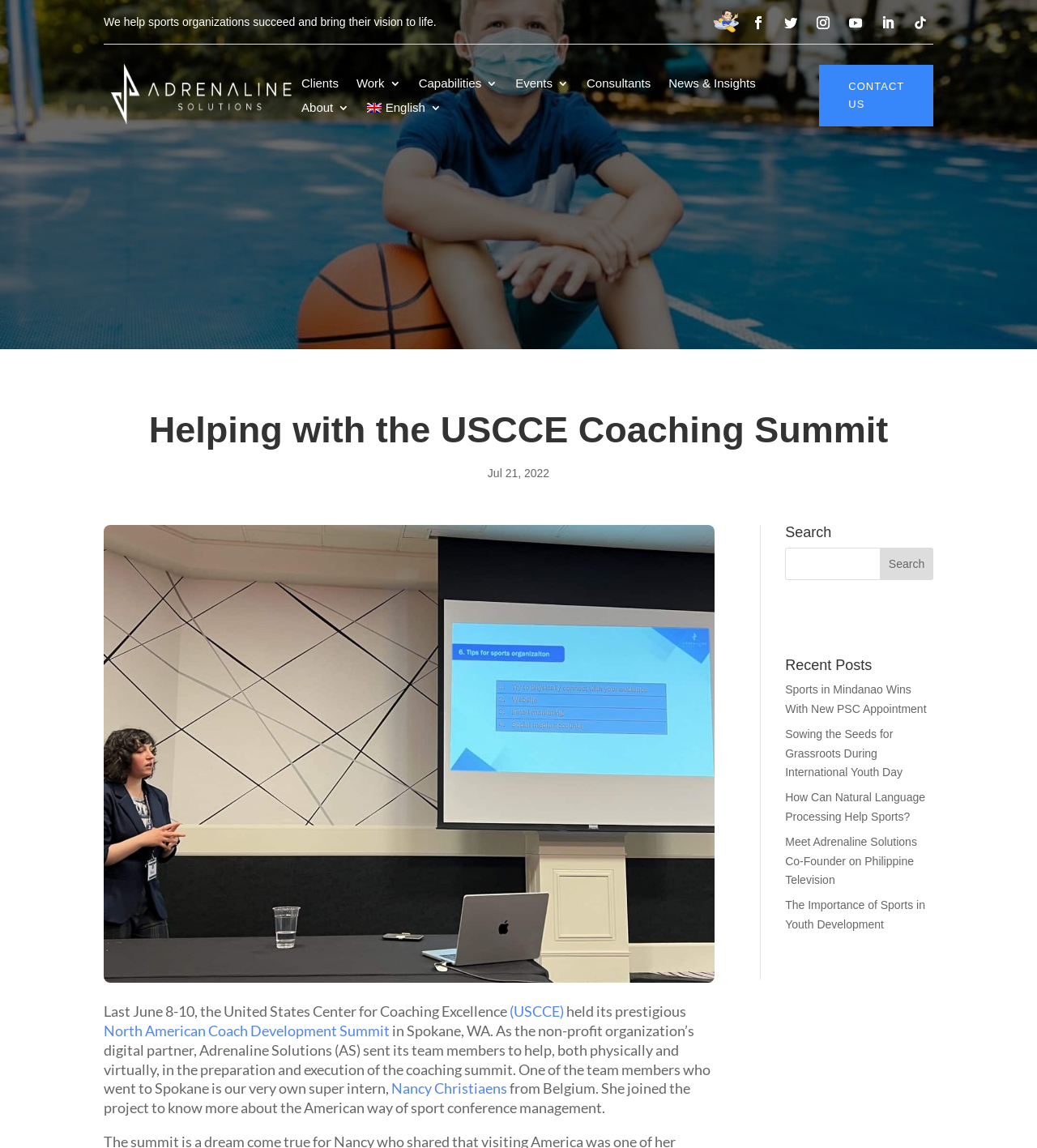Please identify the bounding box coordinates of the element that needs to be clicked to execute the following command: "Click on Clients". Provide the bounding box using four float numbers between 0 and 1, formatted as [left, top, right, bottom].

[0.291, 0.068, 0.326, 0.083]